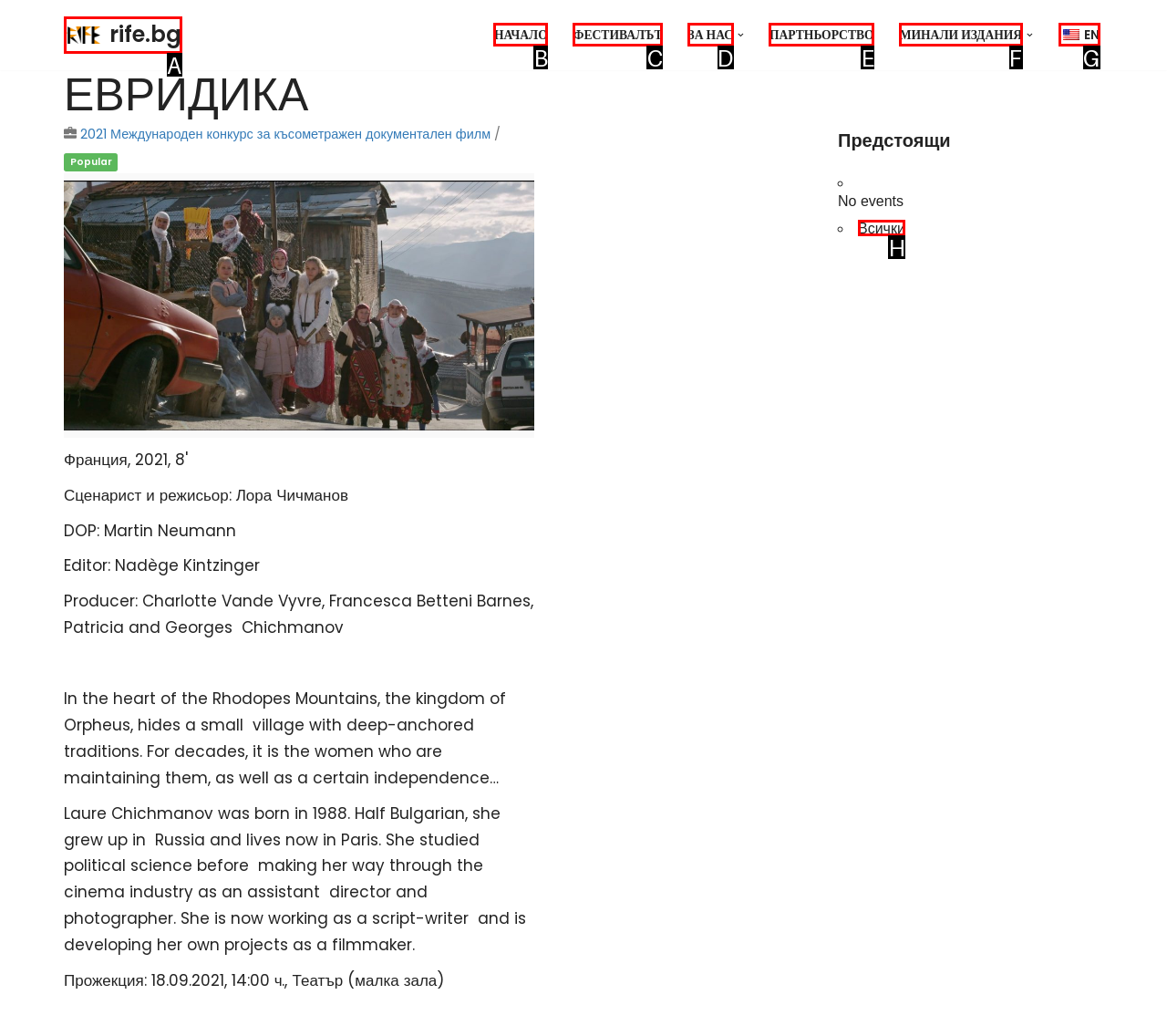Determine the UI element that matches the description: Минали издания
Answer with the letter from the given choices.

F